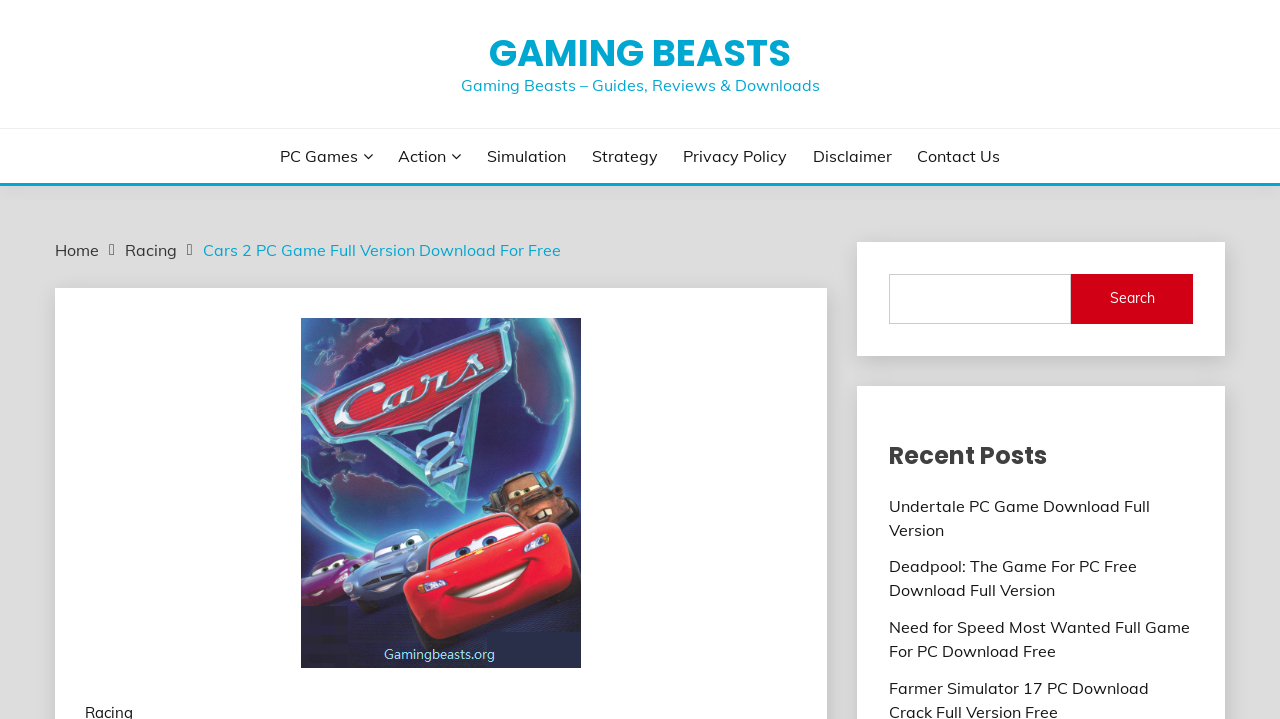Describe in detail what you see on the webpage.

The webpage is about Cars 2 PC Game Full Version Download For Free. At the top, there is a link to "GAMING BEASTS" and a static text "Gaming Beasts – Guides, Reviews & Downloads". Below this, there are several links to different categories, including "PC Games", "Action", "Simulation", "Strategy", "Privacy Policy", "Disclaimer", and "Contact Us". 

To the right of these links, there is a navigation section with breadcrumbs, showing the path "Home" > "Racing" > "Cars 2 PC Game Full Version Download For Free". 

Below the navigation section, there is a large figure that takes up most of the page, containing an image of the "Cars 2 PC Game". 

On the right side of the page, there is a search bar with a search button. Below the search bar, there is a heading "Recent Posts" followed by three links to other game downloads: "Undertale PC Game Download Full Version", "Deadpool: The Game For PC Free Download Full Version", and "Need for Speed Most Wanted Full Game For PC Download Free".